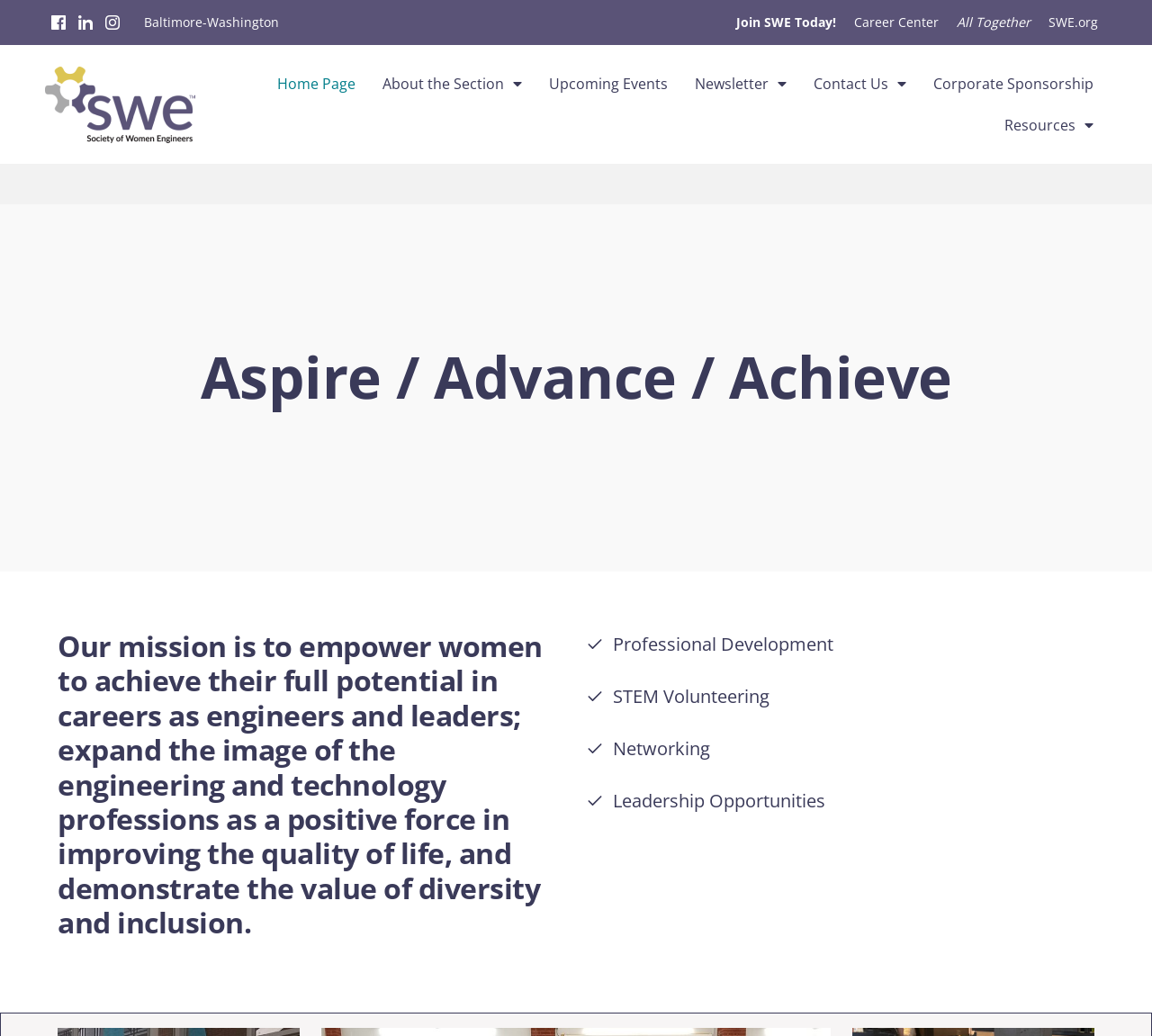Find the bounding box coordinates for the area you need to click to carry out the instruction: "View 'Resources'". The coordinates should be four float numbers between 0 and 1, indicated as [left, top, right, bottom].

[0.86, 0.101, 0.961, 0.141]